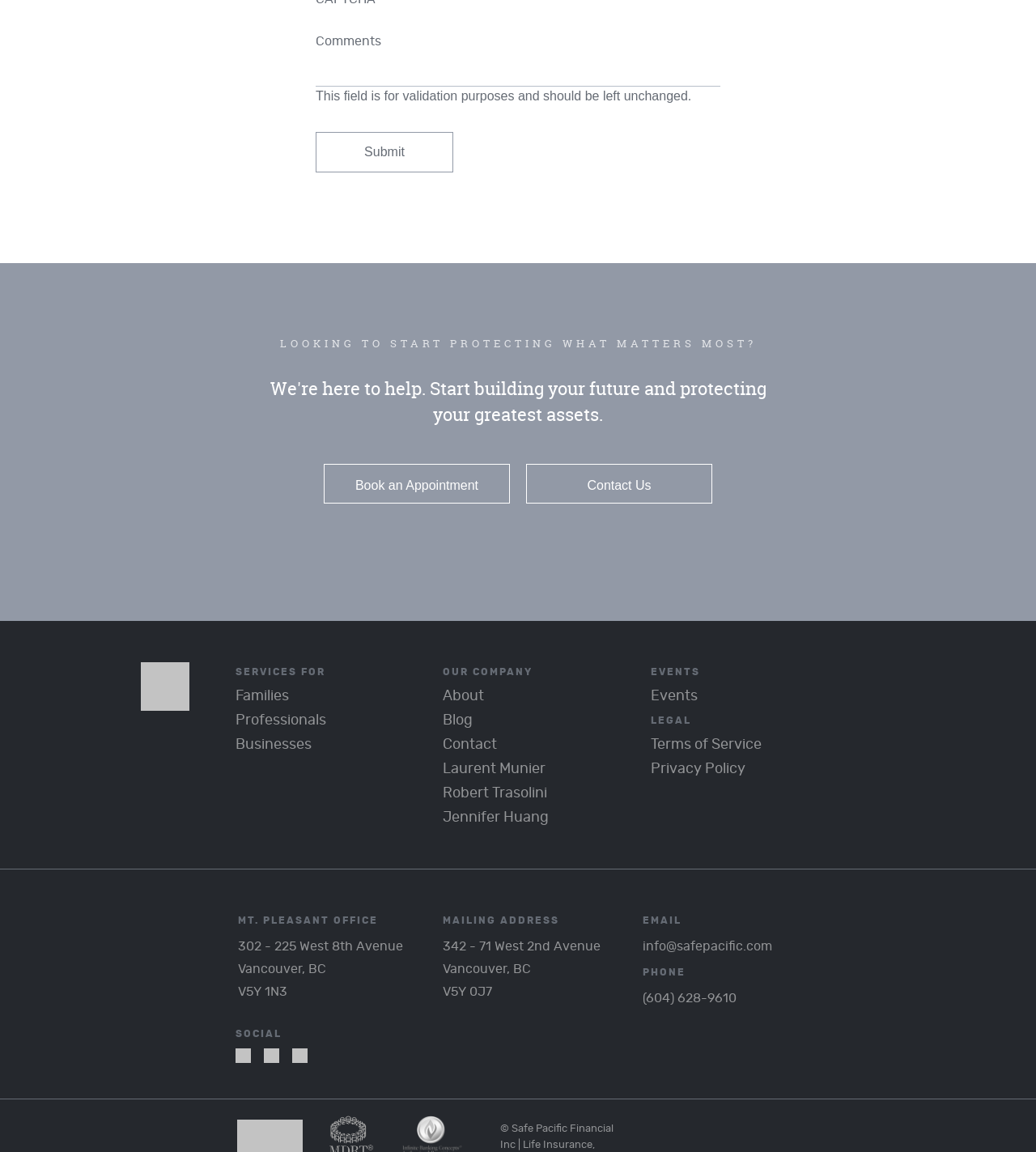Find the bounding box coordinates for the element that must be clicked to complete the instruction: "Contact us". The coordinates should be four float numbers between 0 and 1, indicated as [left, top, right, bottom].

[0.508, 0.403, 0.688, 0.437]